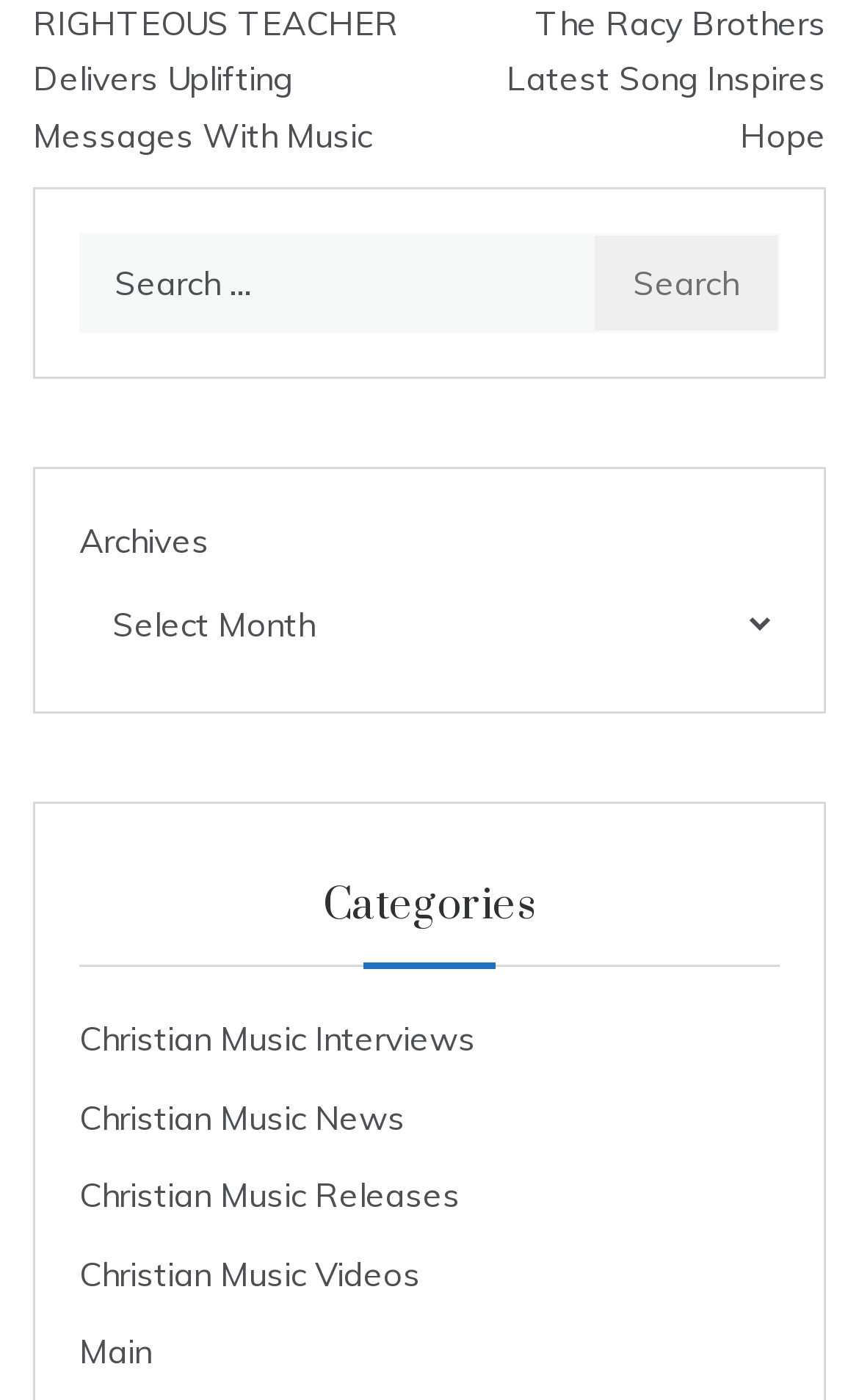Can you show the bounding box coordinates of the region to click on to complete the task described in the instruction: "Select an archive"?

[0.092, 0.415, 0.908, 0.477]